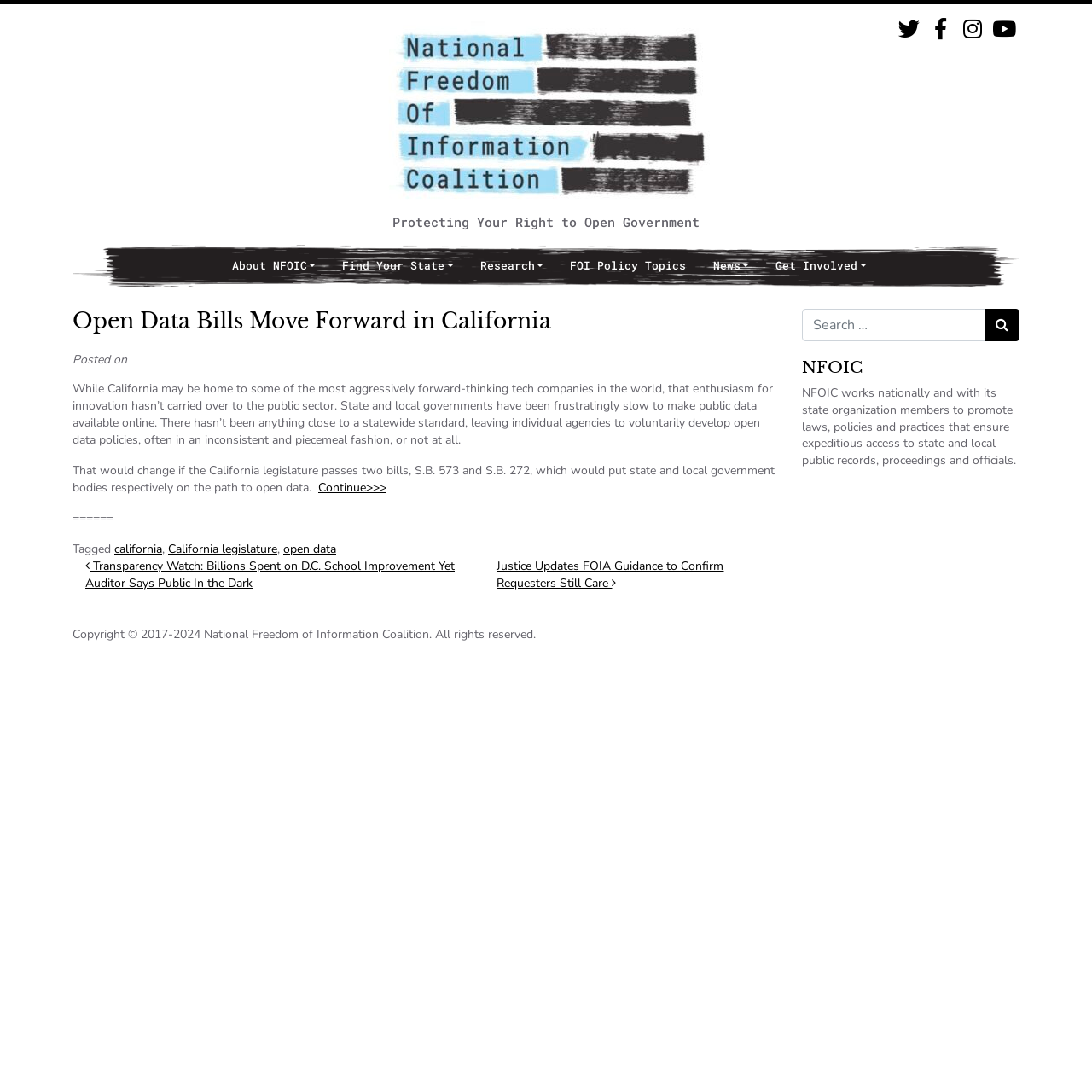What is the name of the organization?
Please give a detailed and elaborate explanation in response to the question.

I found the answer by looking at the top-left corner of the webpage, where the organization's logo and name are displayed.